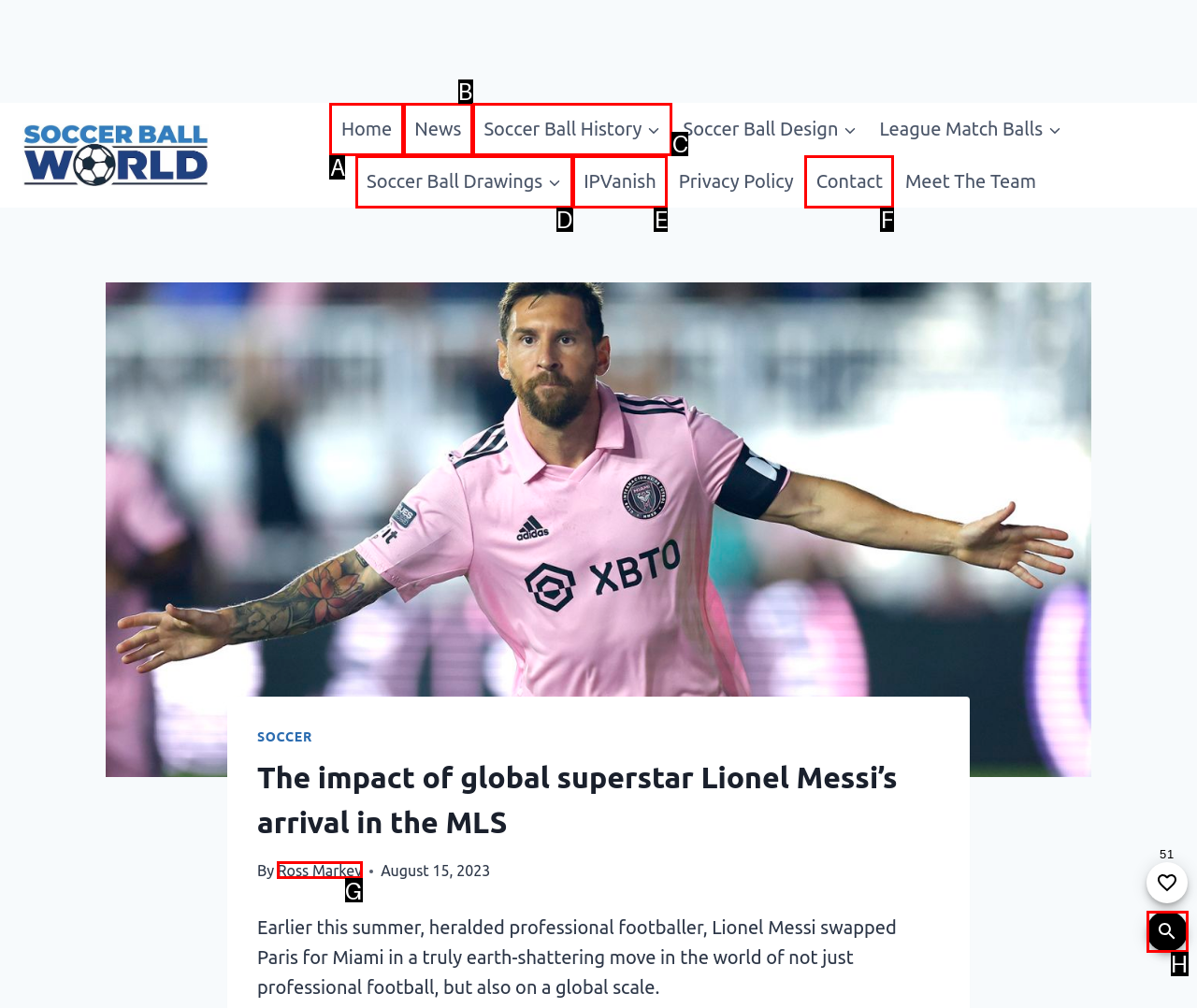Identify the UI element described as: Soccer Ball HistoryExpand
Answer with the option's letter directly.

C